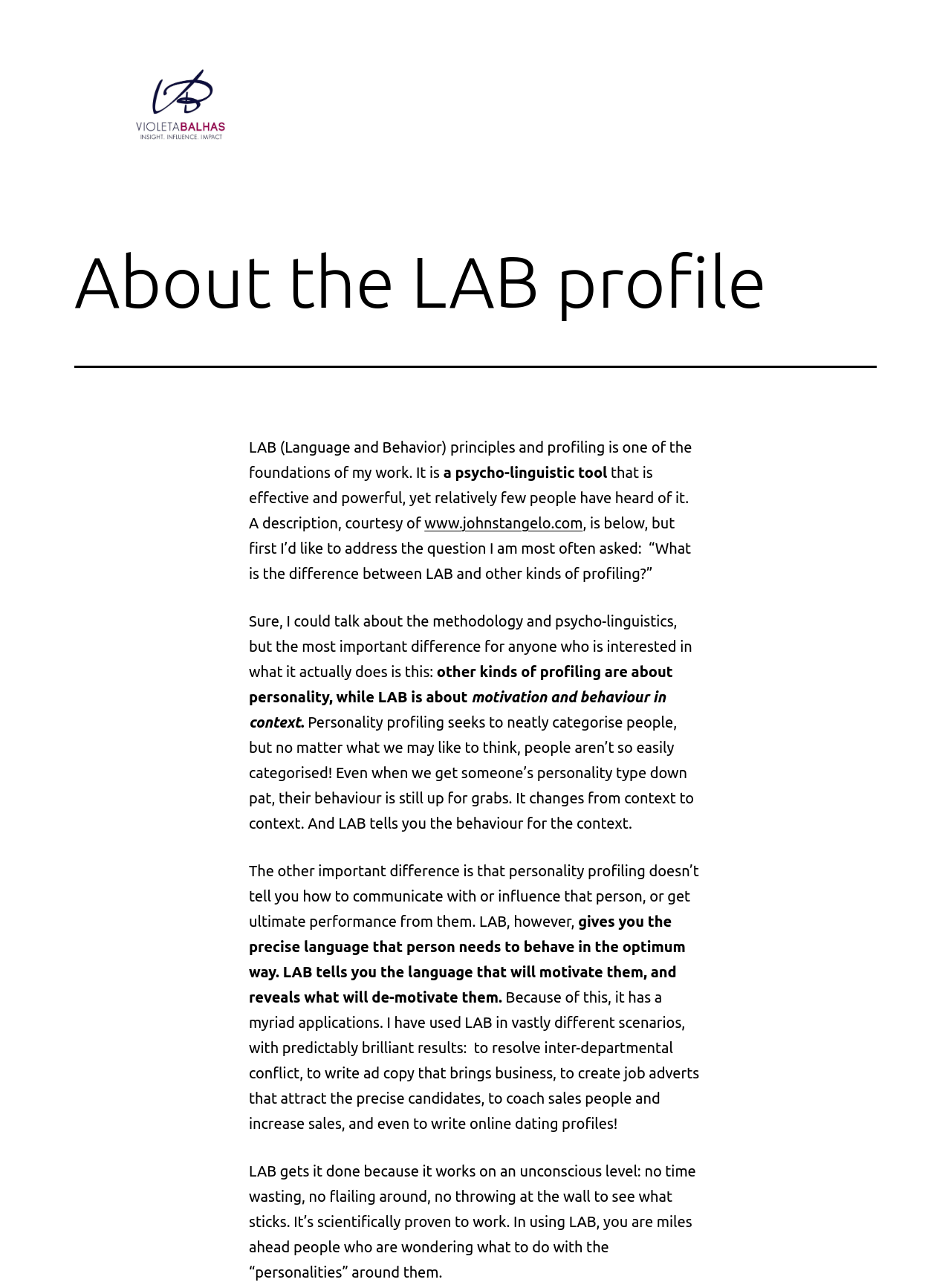Provide the text content of the webpage's main heading.

About the LAB profile